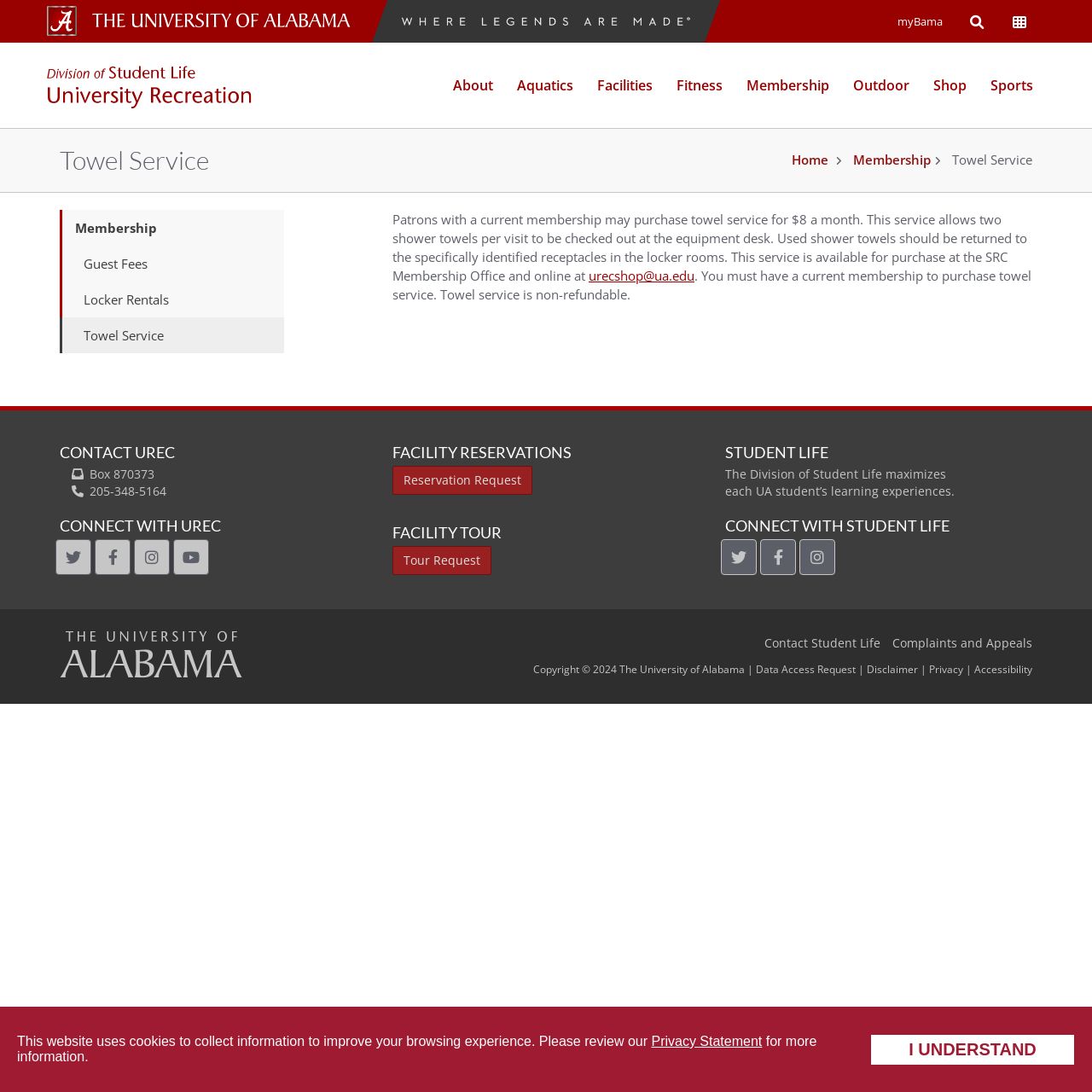Determine the coordinates of the bounding box for the clickable area needed to execute this instruction: "go to the Membership page".

[0.781, 0.138, 0.852, 0.154]